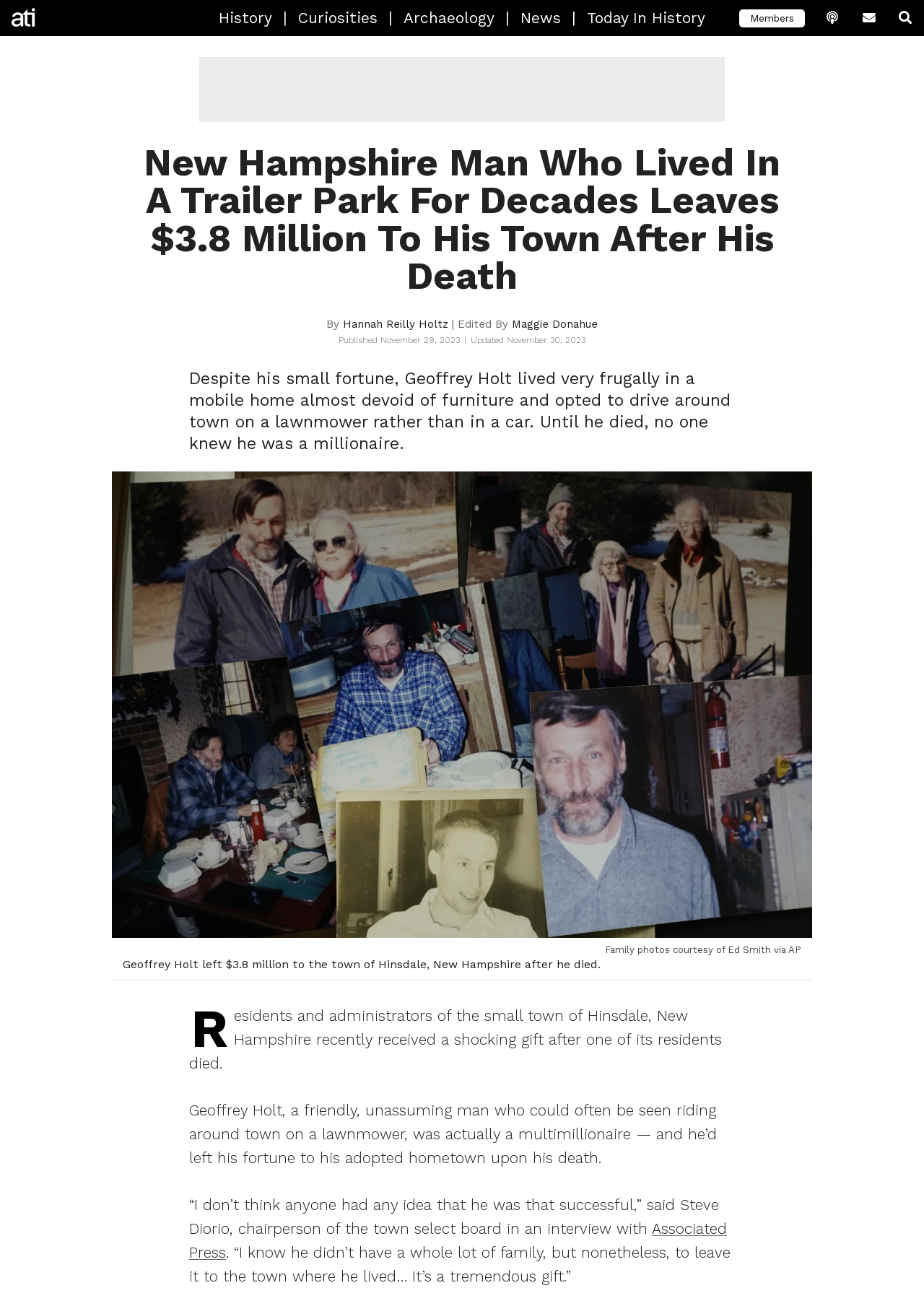Provide the bounding box coordinates in the format (top-left x, top-left y, bottom-right x, bottom-right y). All values are floating point numbers between 0 and 1. Determine the bounding box coordinate of the UI element described as: All That's Interesting

[0.0, 0.0, 0.156, 0.027]